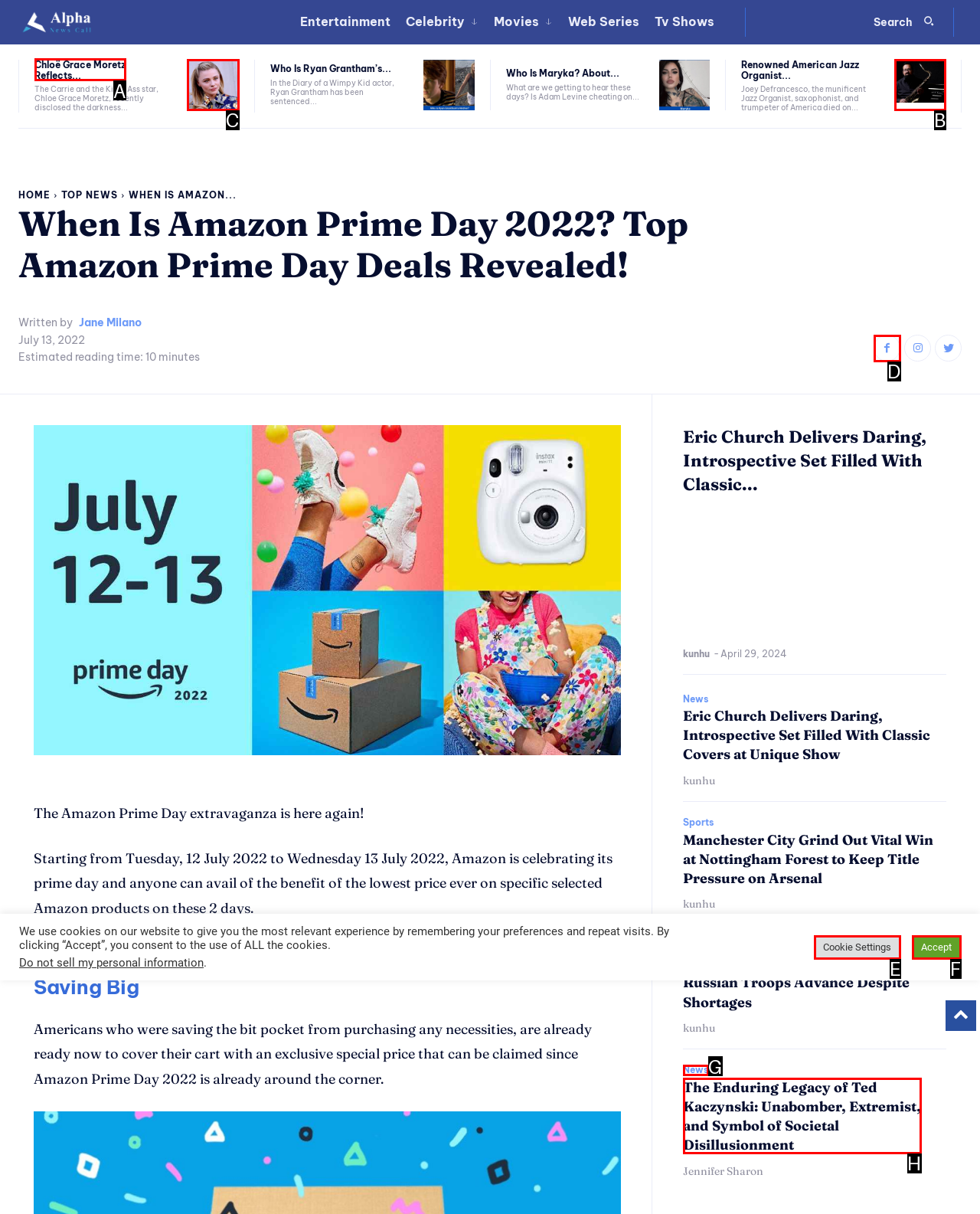Determine which option you need to click to execute the following task: Read the article about Chloë Grace Moretz. Provide your answer as a single letter.

C